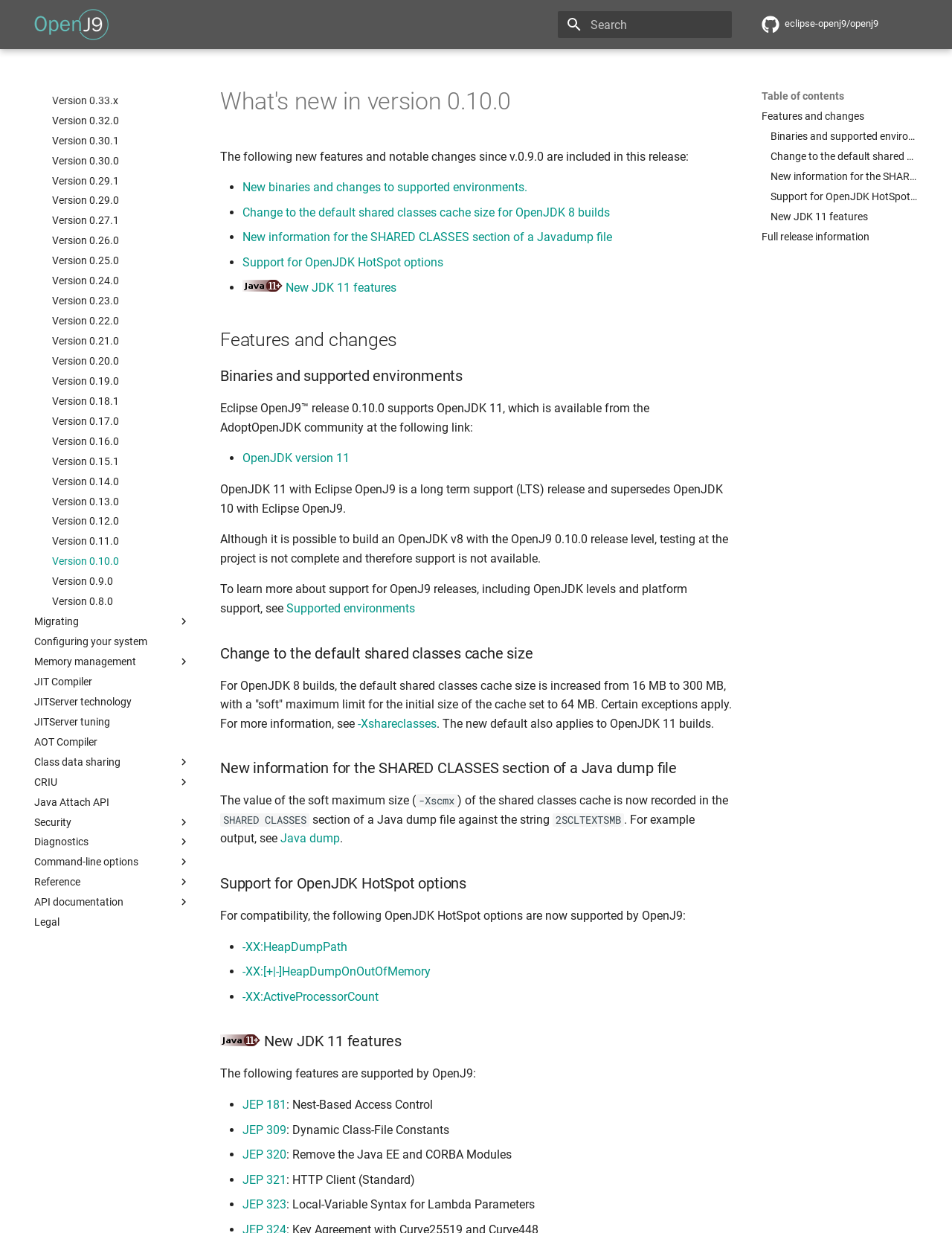What is the first feature mentioned in the 'What's new in version 0.10.0' section?
Analyze the image and deliver a detailed answer to the question.

The 'What's new in version 0.10.0' section can be found in the middle of the webpage. The first feature mentioned in this section is 'New binaries and changes to supported environments', which is indicated by a bullet point.